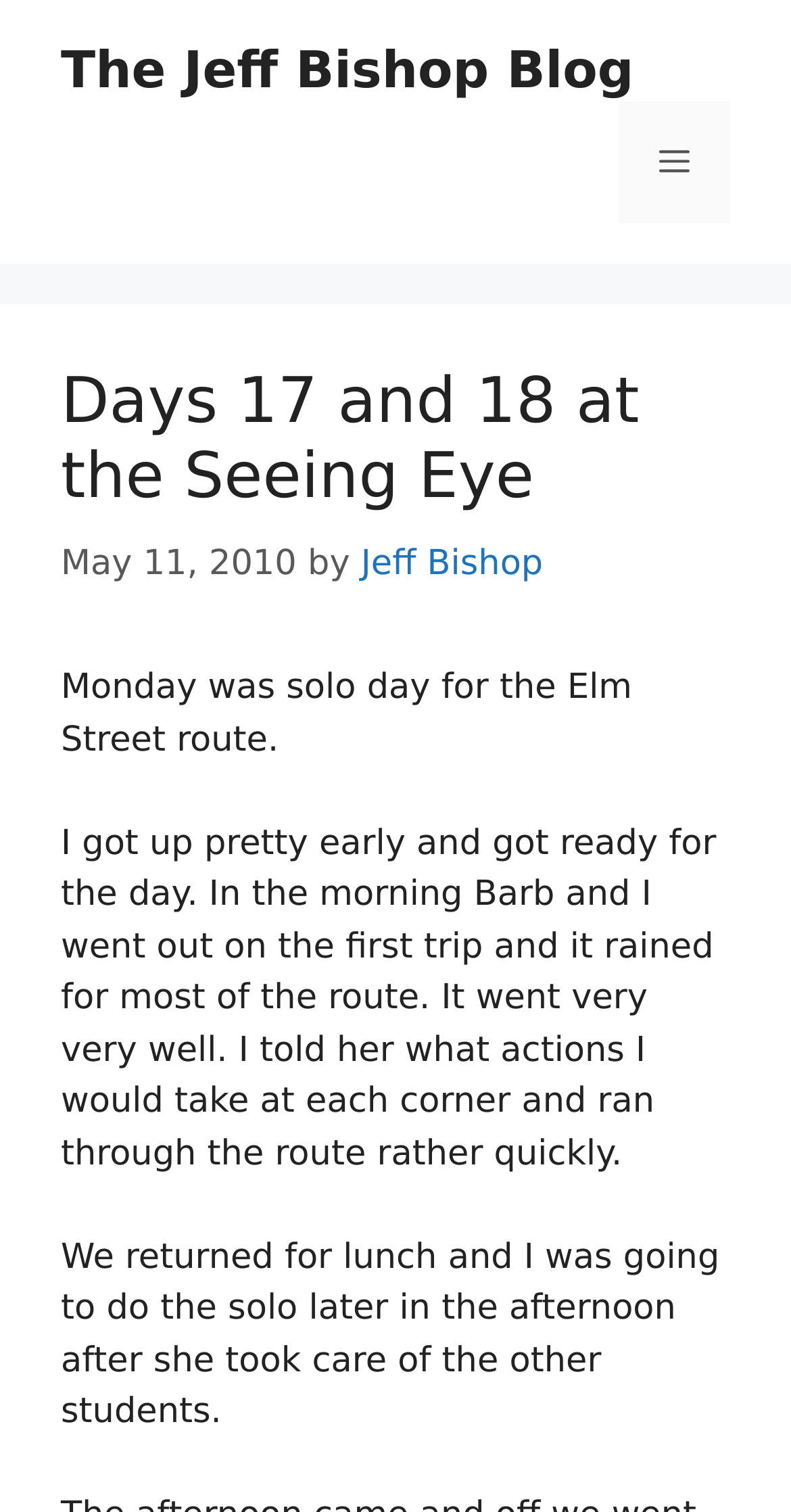What is the author's activity on Monday?
Give a single word or phrase answer based on the content of the image.

Solo day